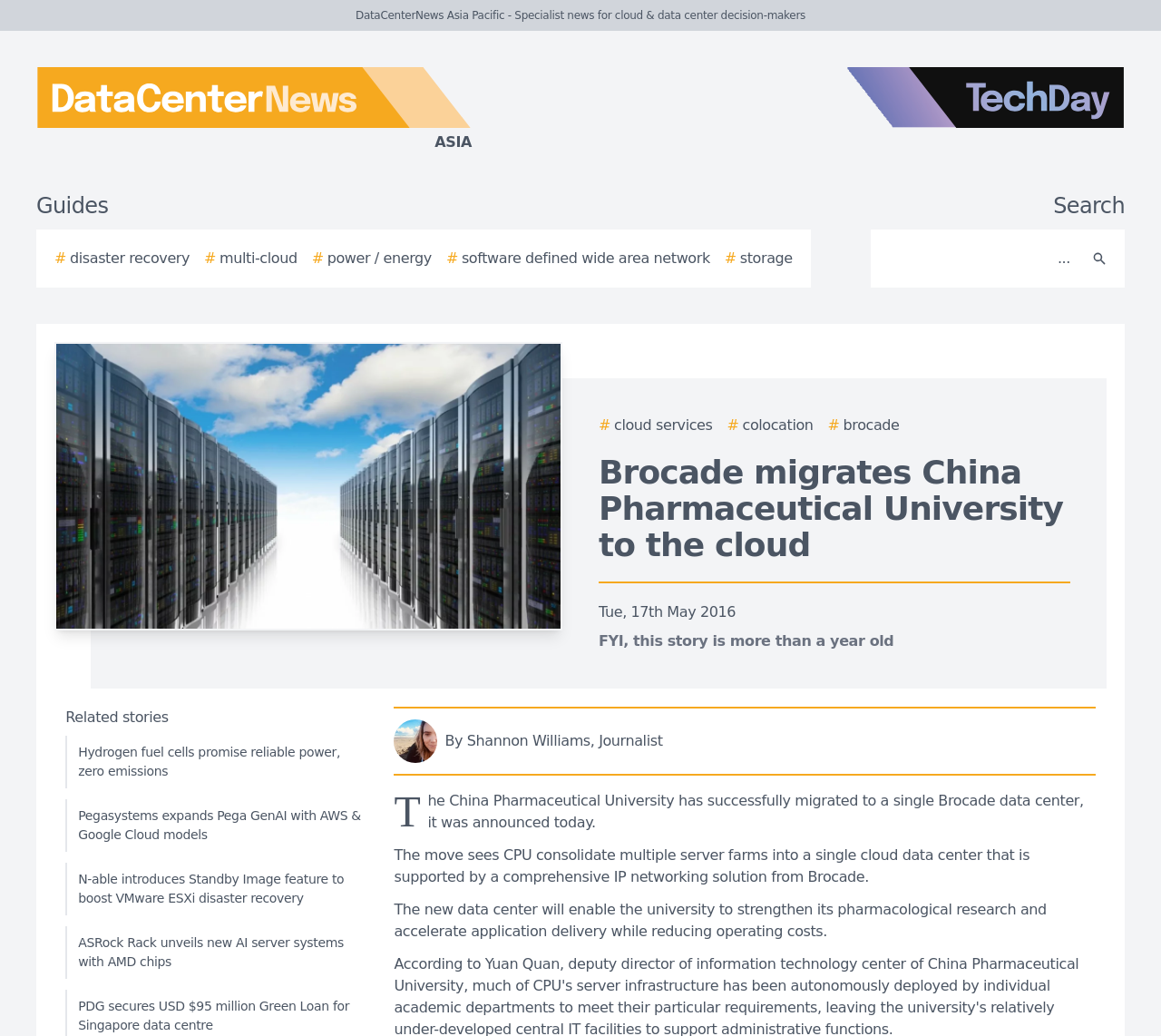Locate and provide the bounding box coordinates for the HTML element that matches this description: "# storage".

[0.624, 0.239, 0.683, 0.26]